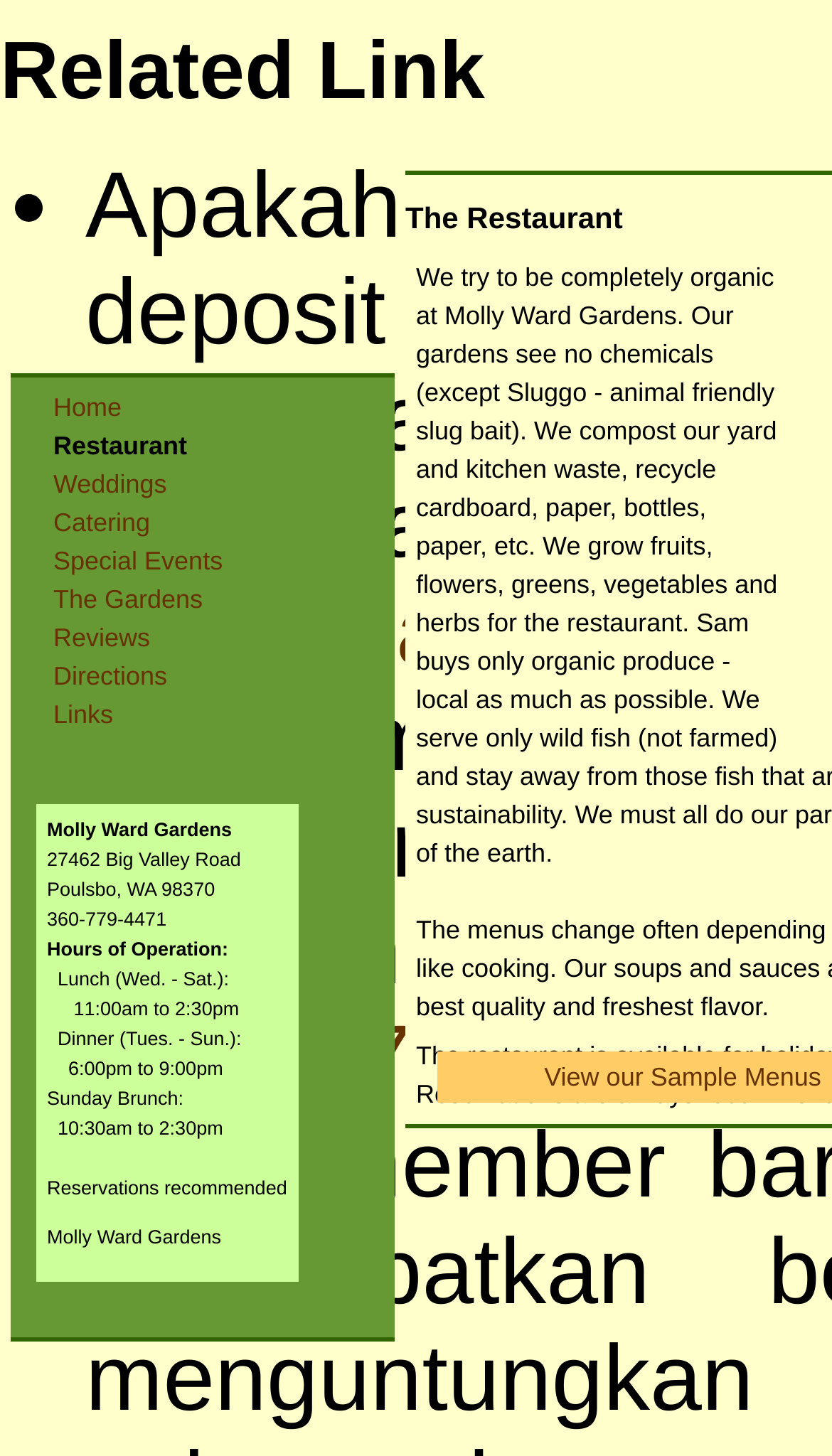Answer the following in one word or a short phrase: 
What is the phone number of Molly Ward Gardens?

360-779-4471